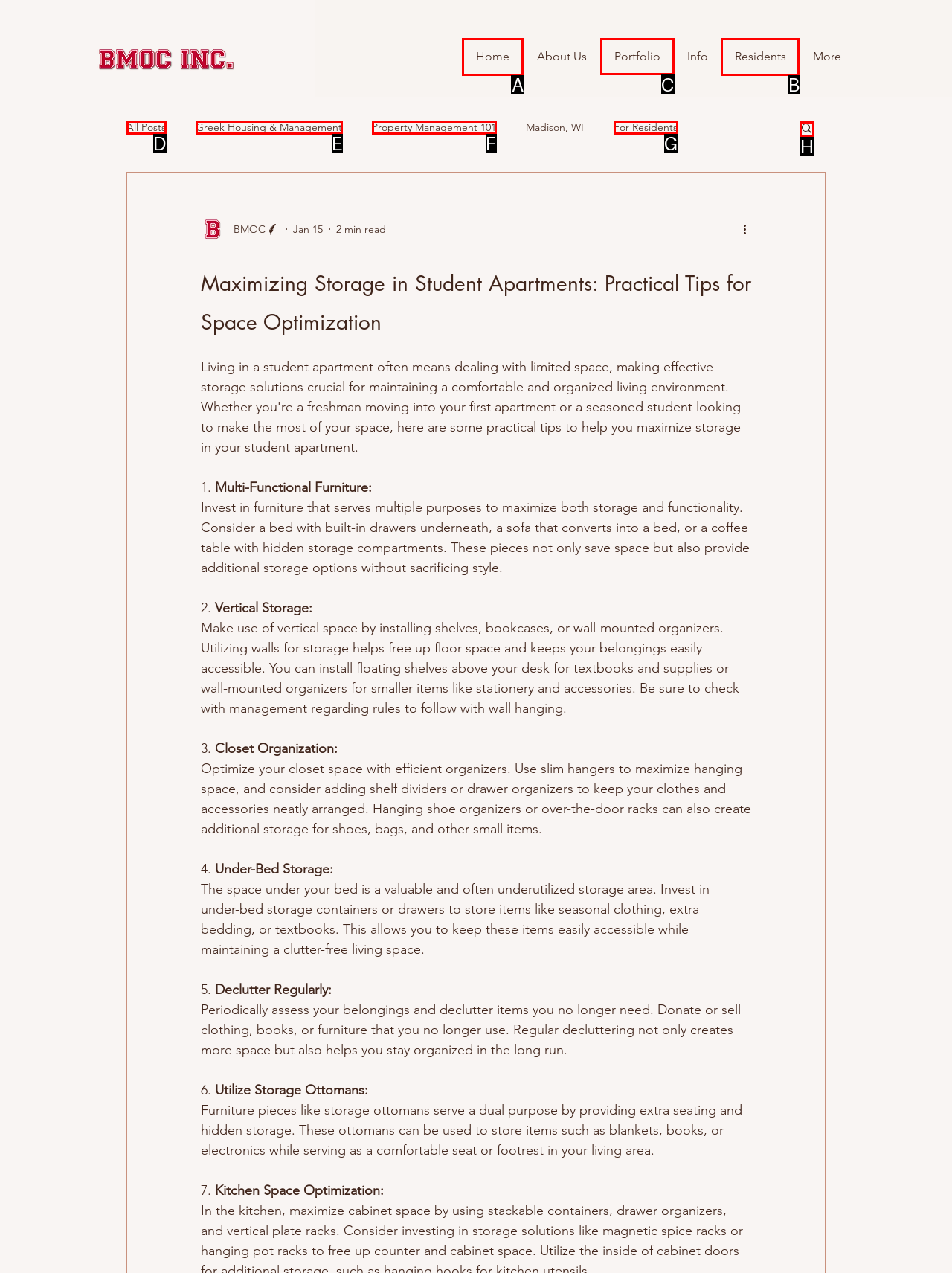Choose the UI element you need to click to carry out the task: View the 'Portfolio' page.
Respond with the corresponding option's letter.

C